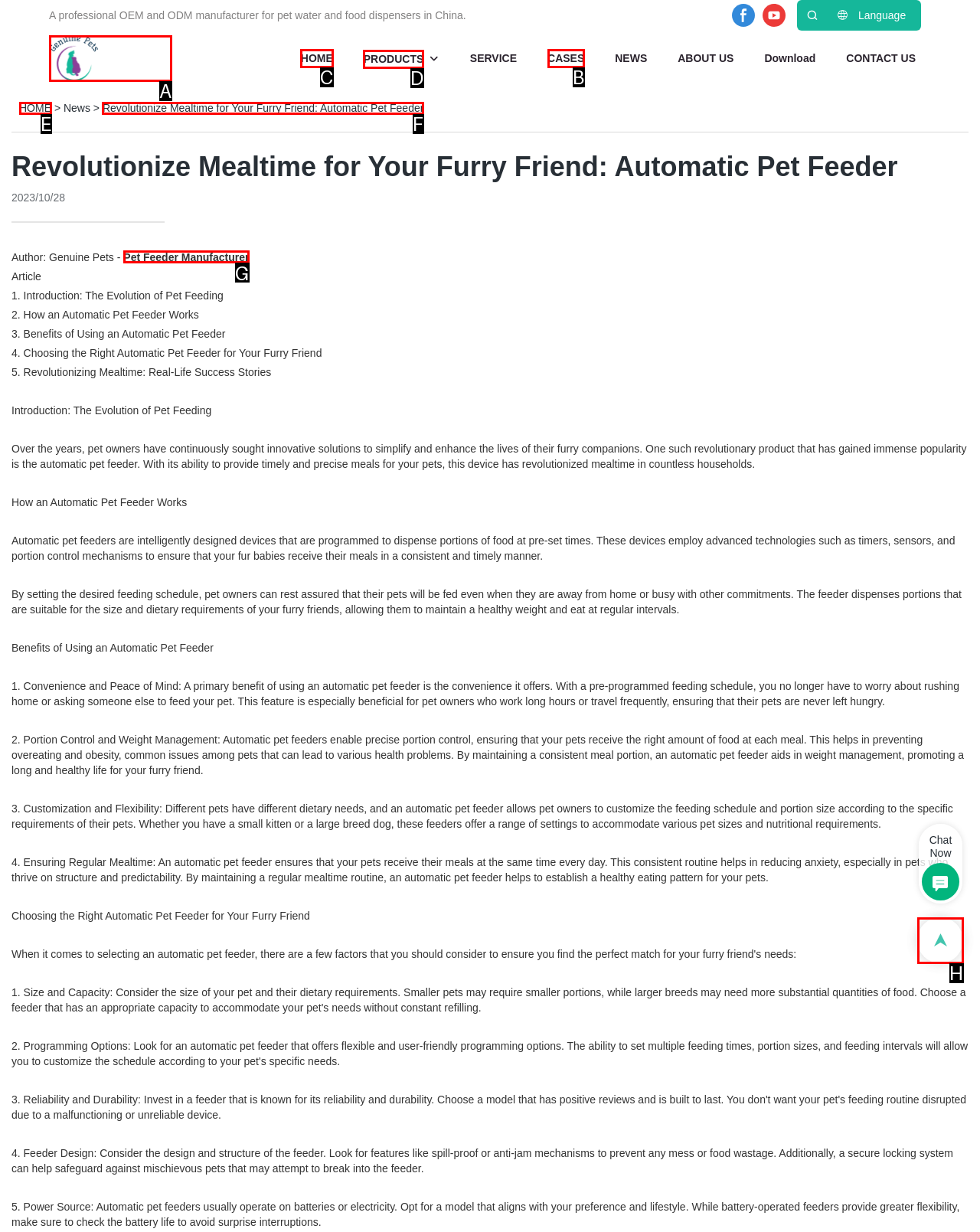Please indicate which HTML element should be clicked to fulfill the following task: Click on the Somaly News logo. Provide the letter of the selected option.

None